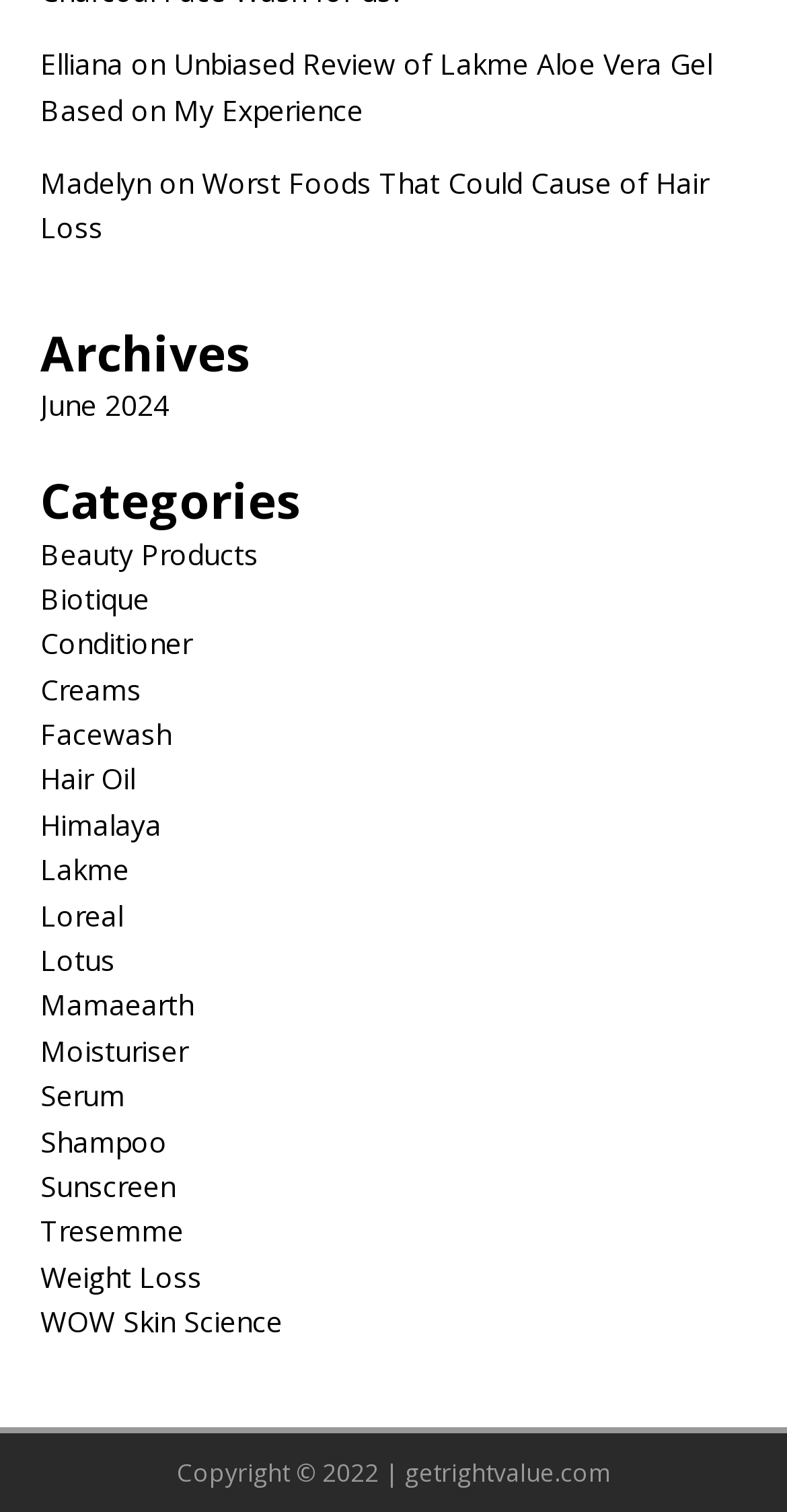Please provide the bounding box coordinates for the element that needs to be clicked to perform the instruction: "Explore the Beauty Products category". The coordinates must consist of four float numbers between 0 and 1, formatted as [left, top, right, bottom].

[0.051, 0.353, 0.328, 0.379]